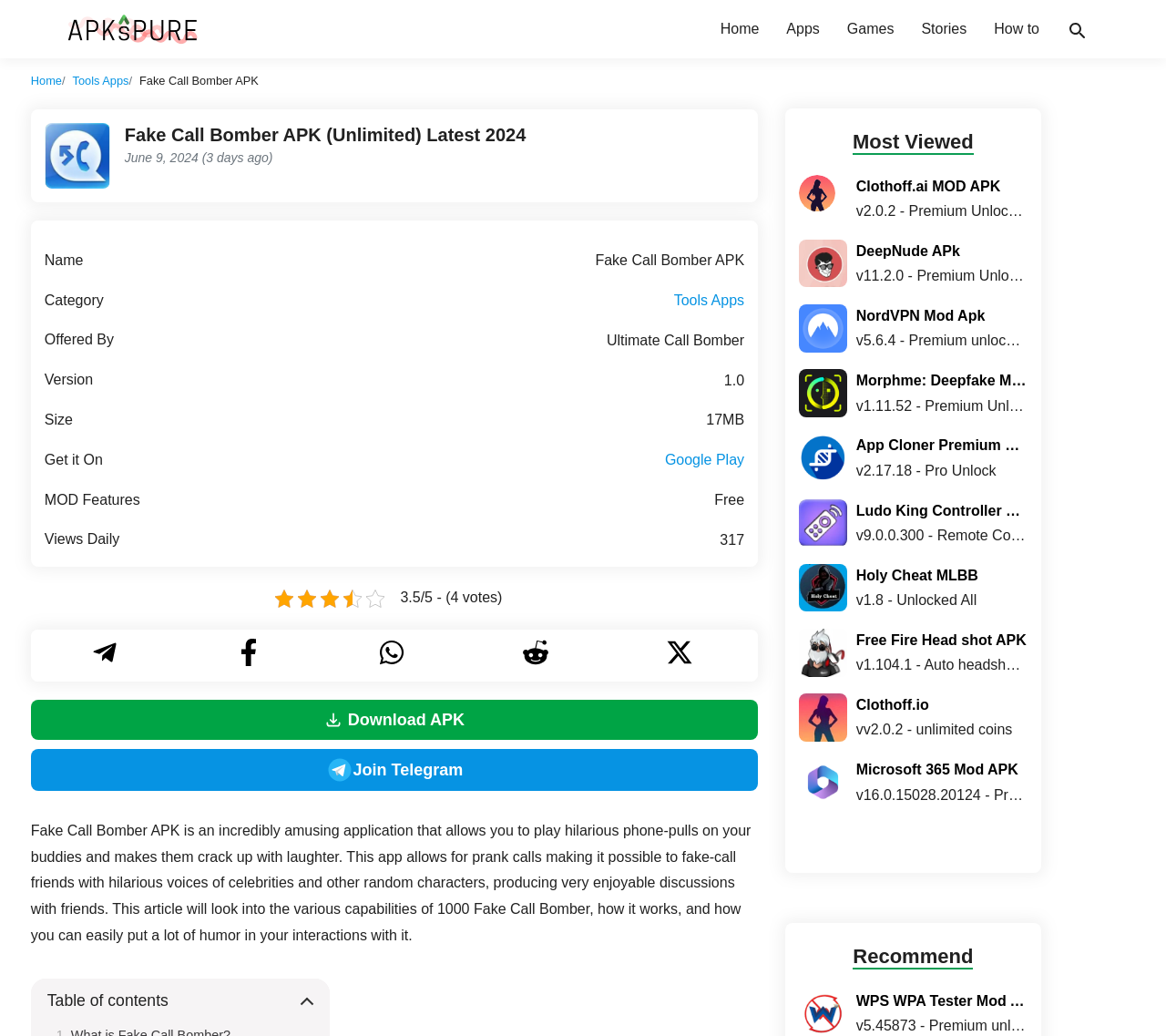What is the category of the APK?
Respond with a short answer, either a single word or a phrase, based on the image.

Tools Apps